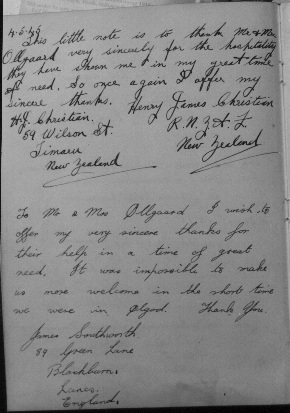Where are the authors of the note from?
Please provide a single word or phrase as your answer based on the image.

New Zealand and England